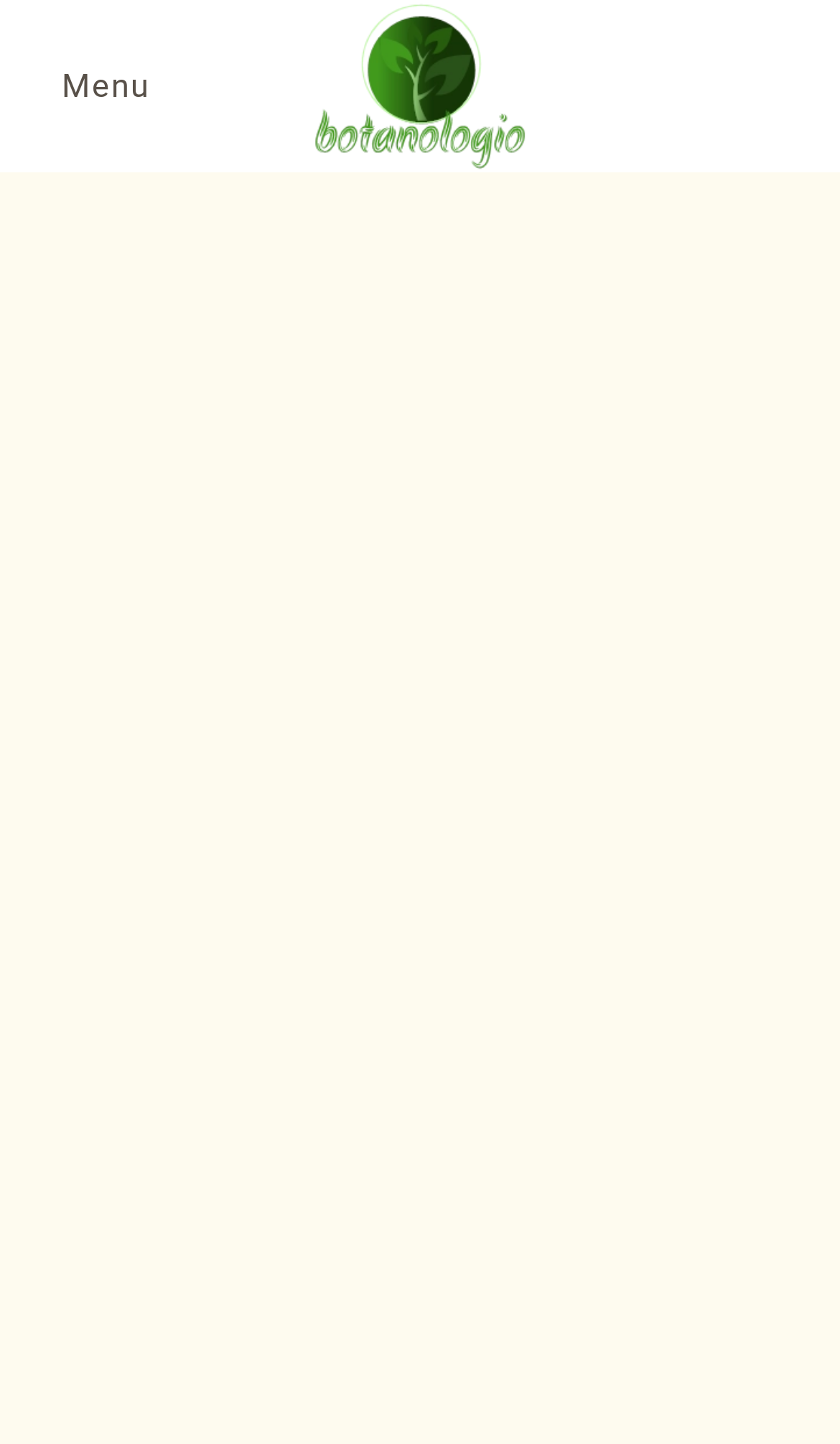Please specify the bounding box coordinates of the clickable section necessary to execute the following command: "Go to the 'Healing Properties' page".

[0.103, 0.285, 0.897, 0.338]